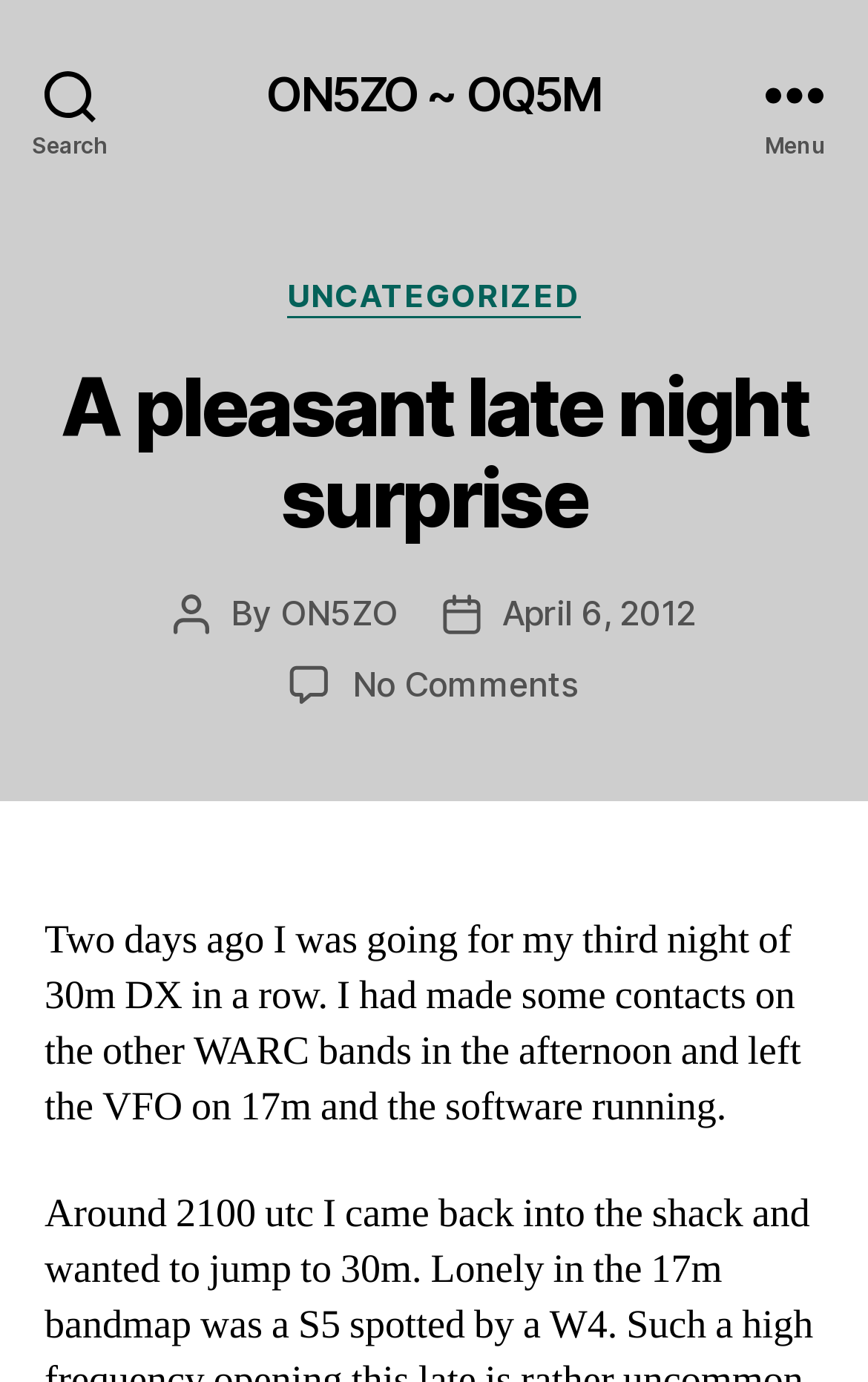Please analyze the image and provide a thorough answer to the question:
How many comments are there on the post?

I found a link 'No Comments on A pleasant late night surprise', which indicates that there are no comments on the post.